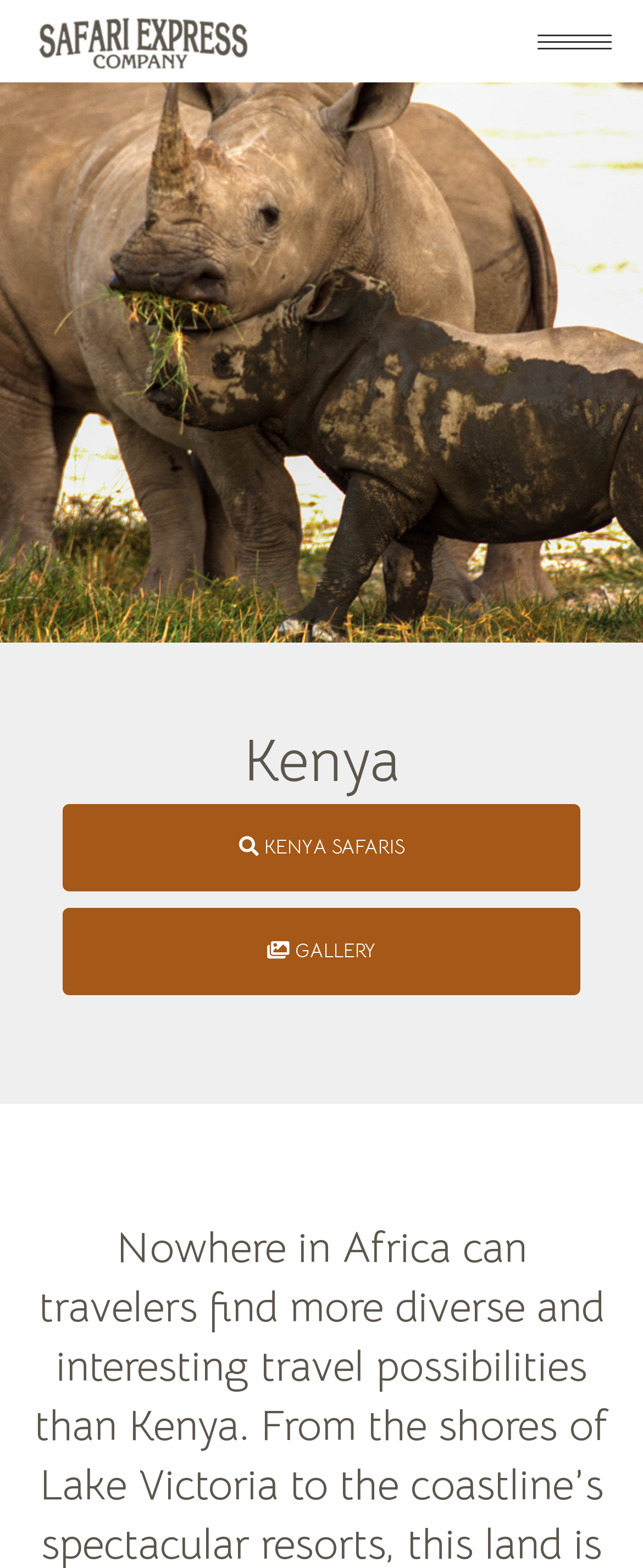Using the provided description GALLERY, find the bounding box coordinates for the UI element. Provide the coordinates in (top-left x, top-left y, bottom-right x, bottom-right y) format, ensuring all values are between 0 and 1.

[0.097, 0.579, 0.903, 0.635]